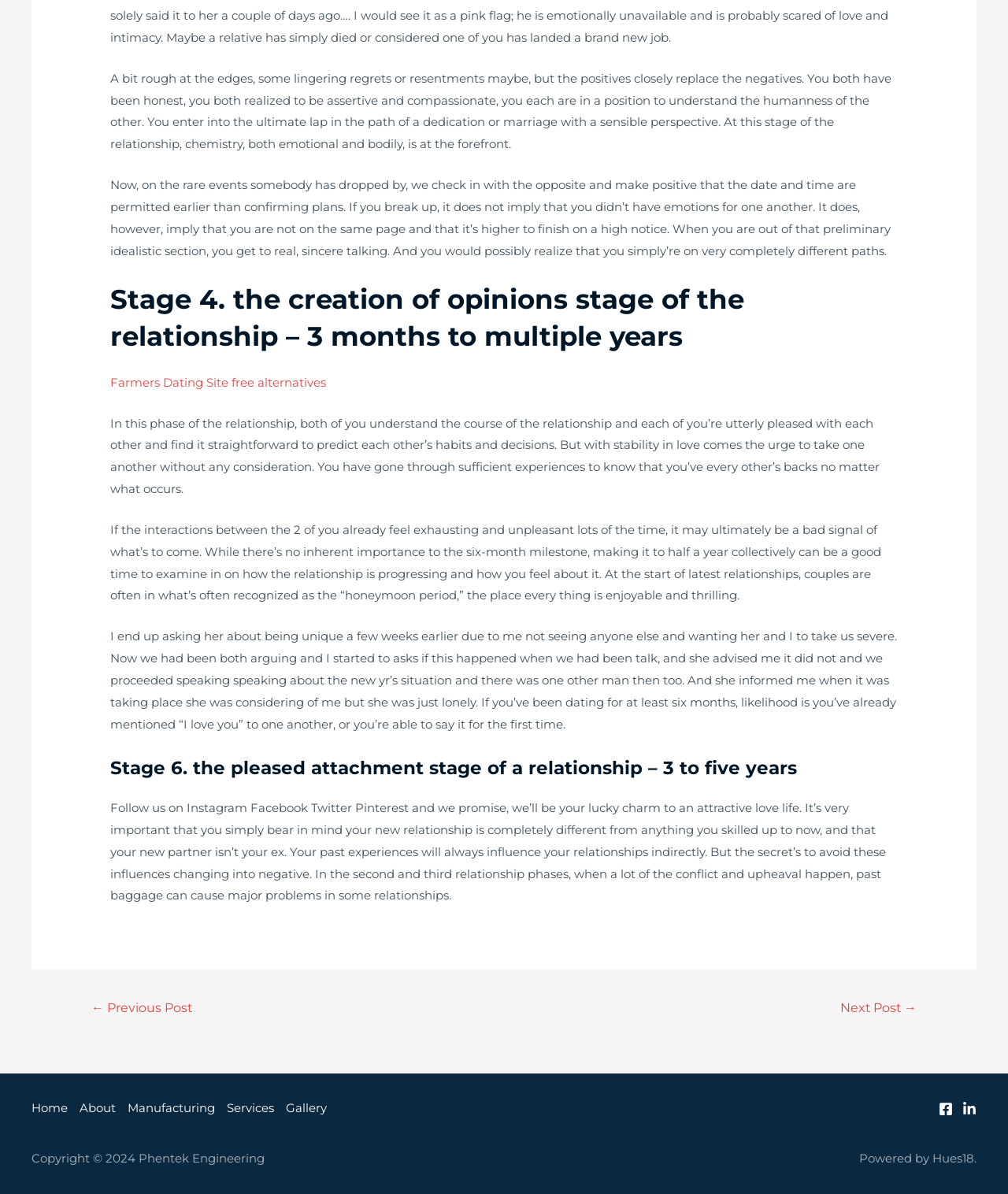Locate the bounding box coordinates of the UI element described by: "Farmers Dating Site free alternatives". The bounding box coordinates should consist of four float numbers between 0 and 1, i.e., [left, top, right, bottom].

[0.109, 0.314, 0.323, 0.326]